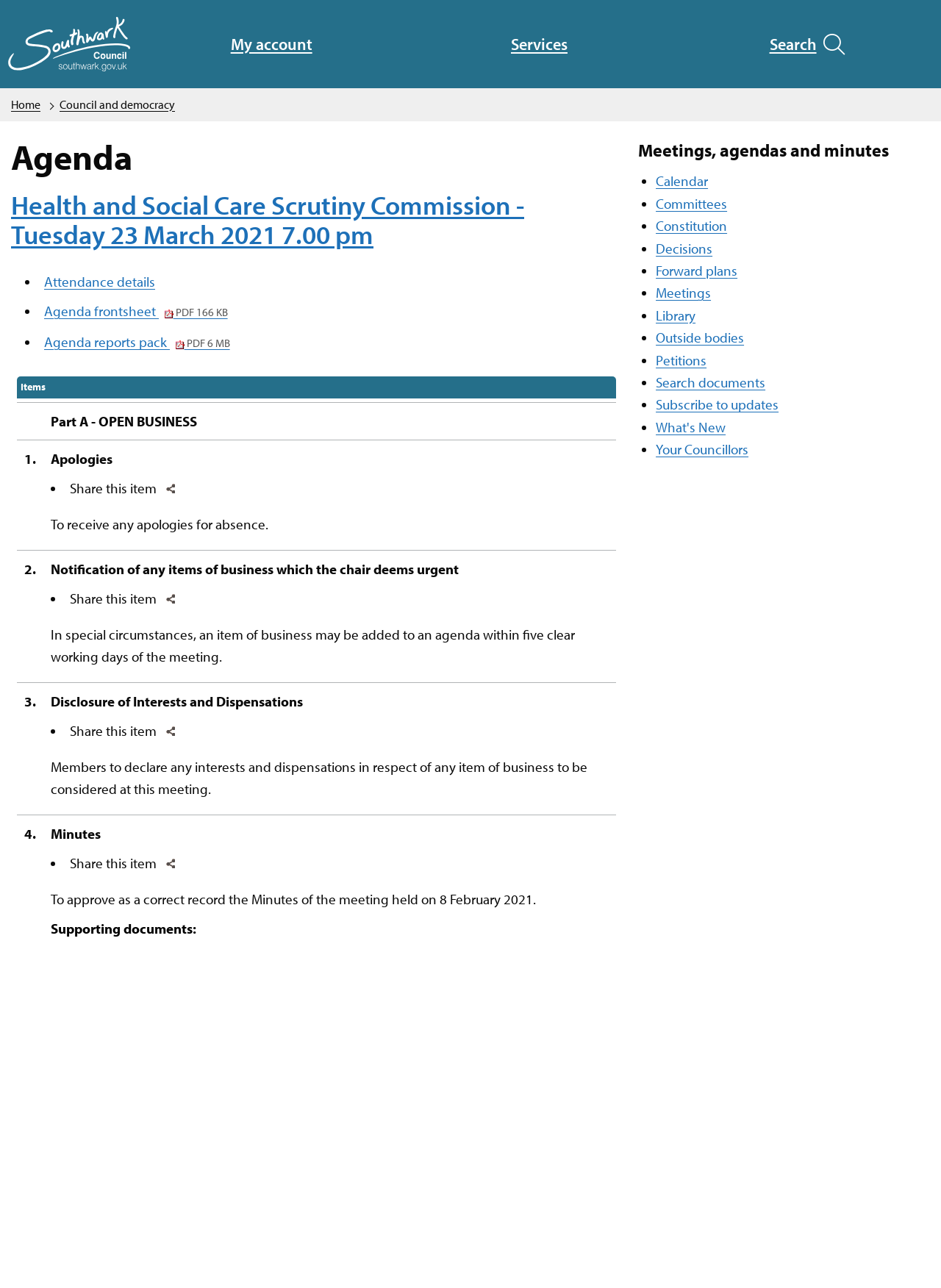How many agenda items are listed?
Give a one-word or short phrase answer based on the image.

4